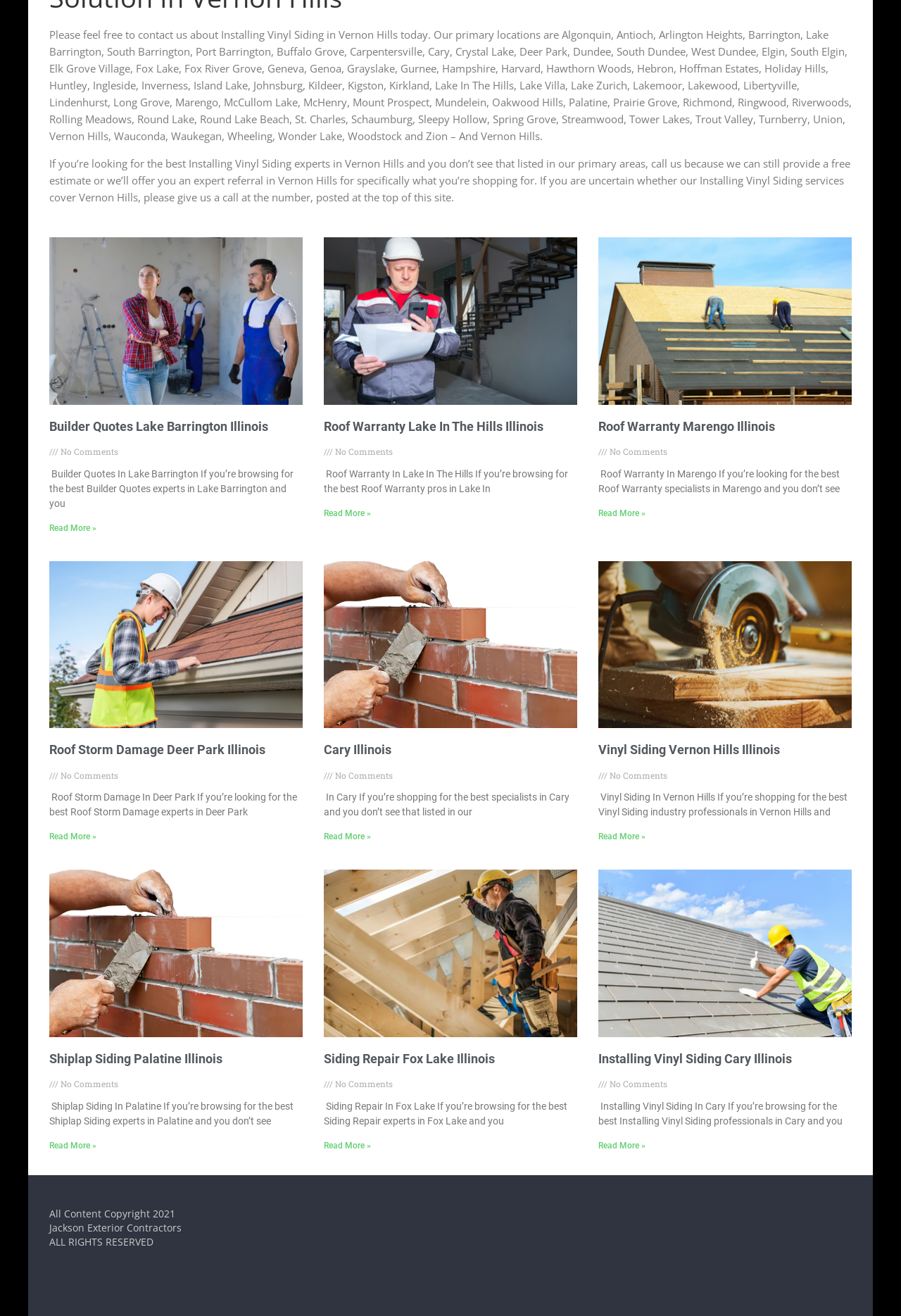Locate the bounding box coordinates of the element you need to click to accomplish the task described by this instruction: "Get a free estimate for Roof Warranty in Lake In The Hills".

[0.359, 0.386, 0.412, 0.394]